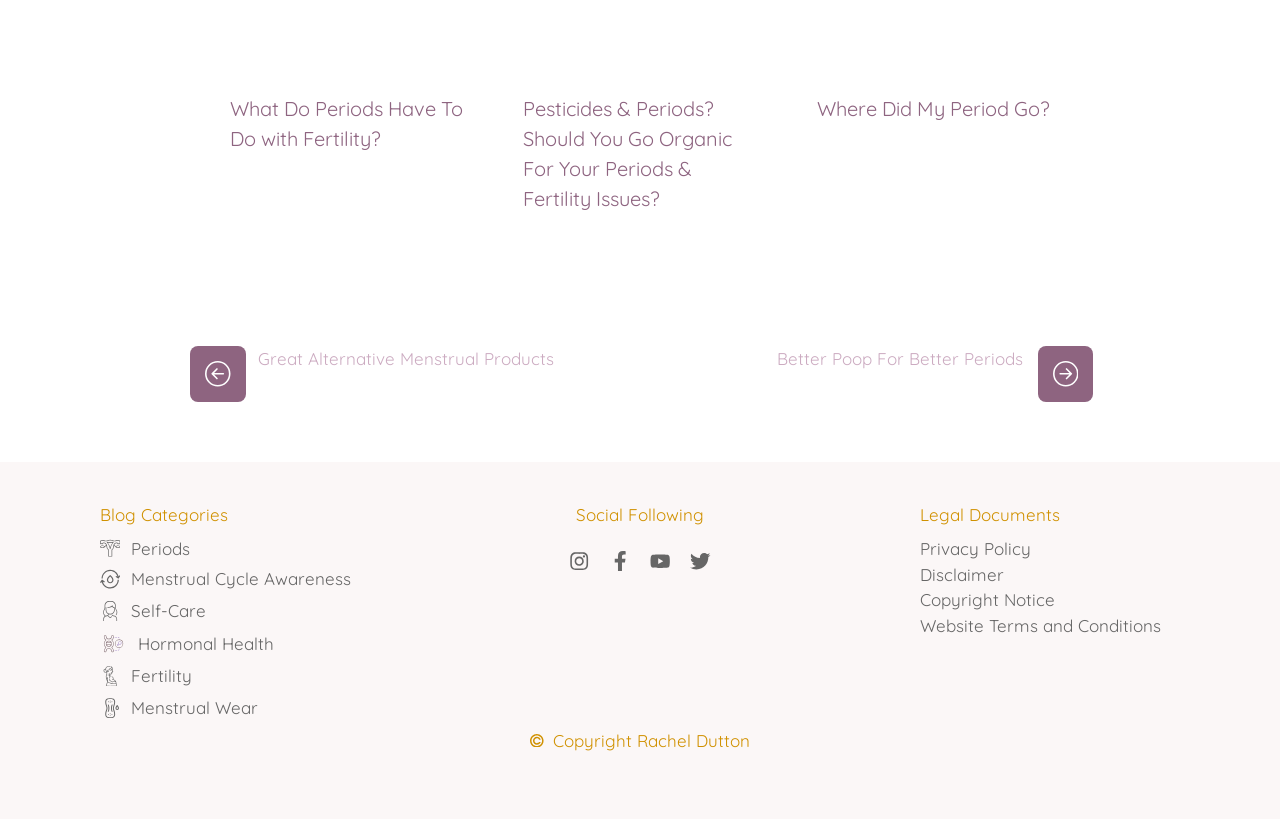Determine the bounding box coordinates of the section I need to click to execute the following instruction: "View the website terms and conditions". Provide the coordinates as four float numbers between 0 and 1, i.e., [left, top, right, bottom].

[0.703, 0.749, 0.923, 0.78]